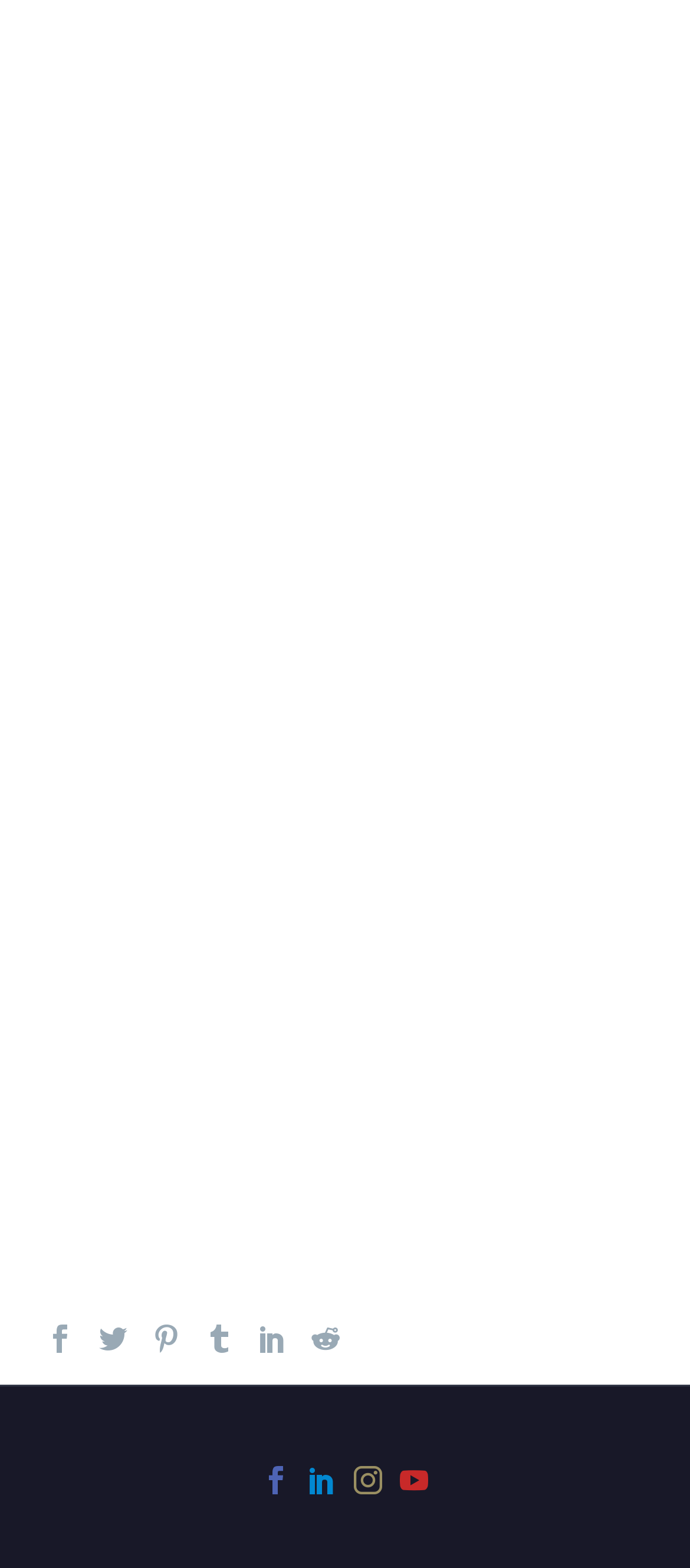Using the description "title="Twitter"", predict the bounding box of the relevant HTML element.

[0.144, 0.844, 0.185, 0.862]